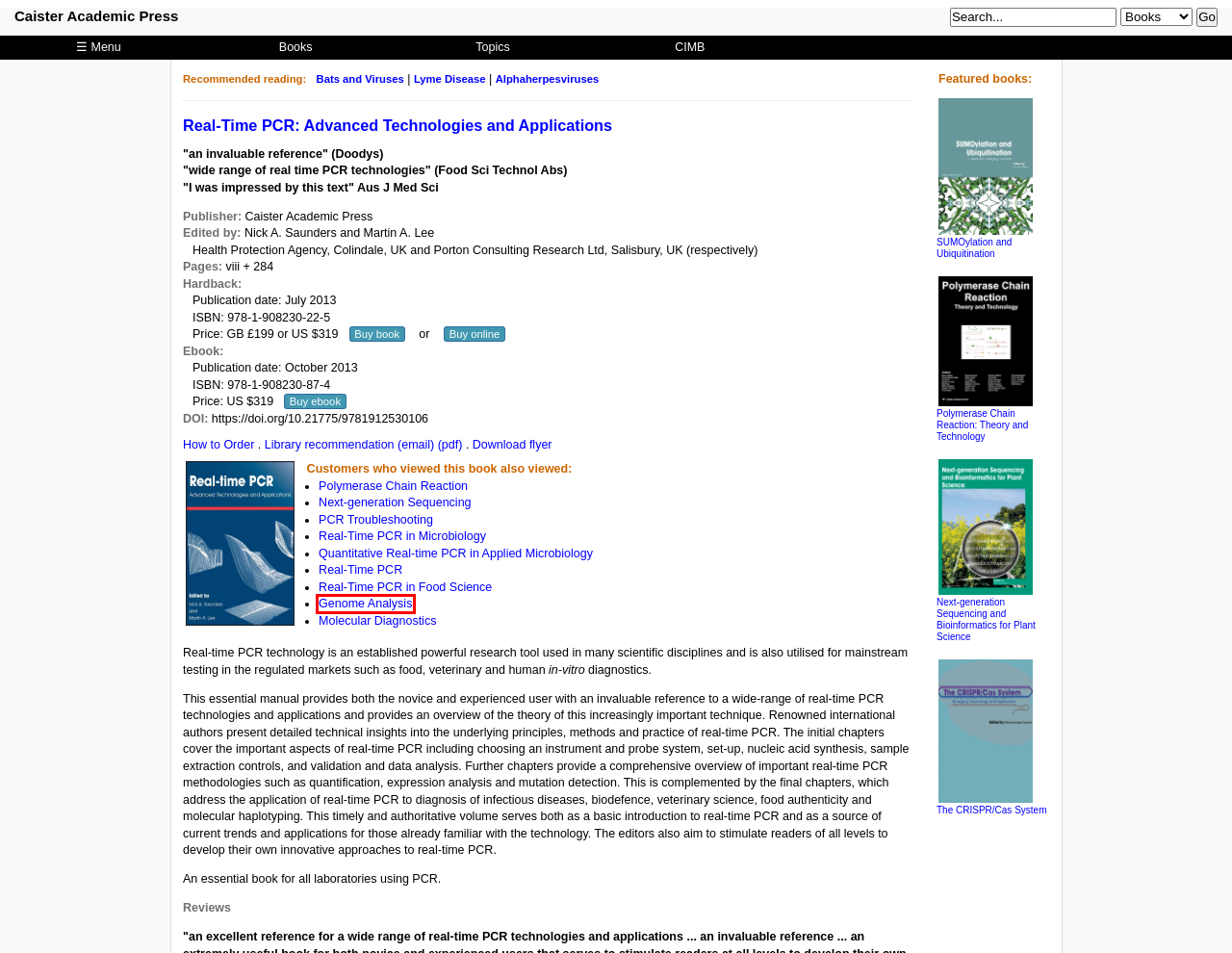Look at the screenshot of a webpage with a red bounding box and select the webpage description that best corresponds to the new page after clicking the element in the red box. Here are the options:
A. Molecular Diagnostics: Current Research and Applications
B. Bats and Viruses: Current Research and Future Trends
C. Genome Analysis: Current Procedures and Applications
D. Real-Time PCR in Food Science: Current Technology and Applications
E. Alphaherpesviruses: Molecular Biology, Host Interactions and Control
F. Next-generation Sequencing and Bioinformatics for Plant Science
G. Real-Time PCR in Microbiology: From Diagnosis to Characterization
H. The CRISPR/Cas System: Emerging  Technology and Application

C